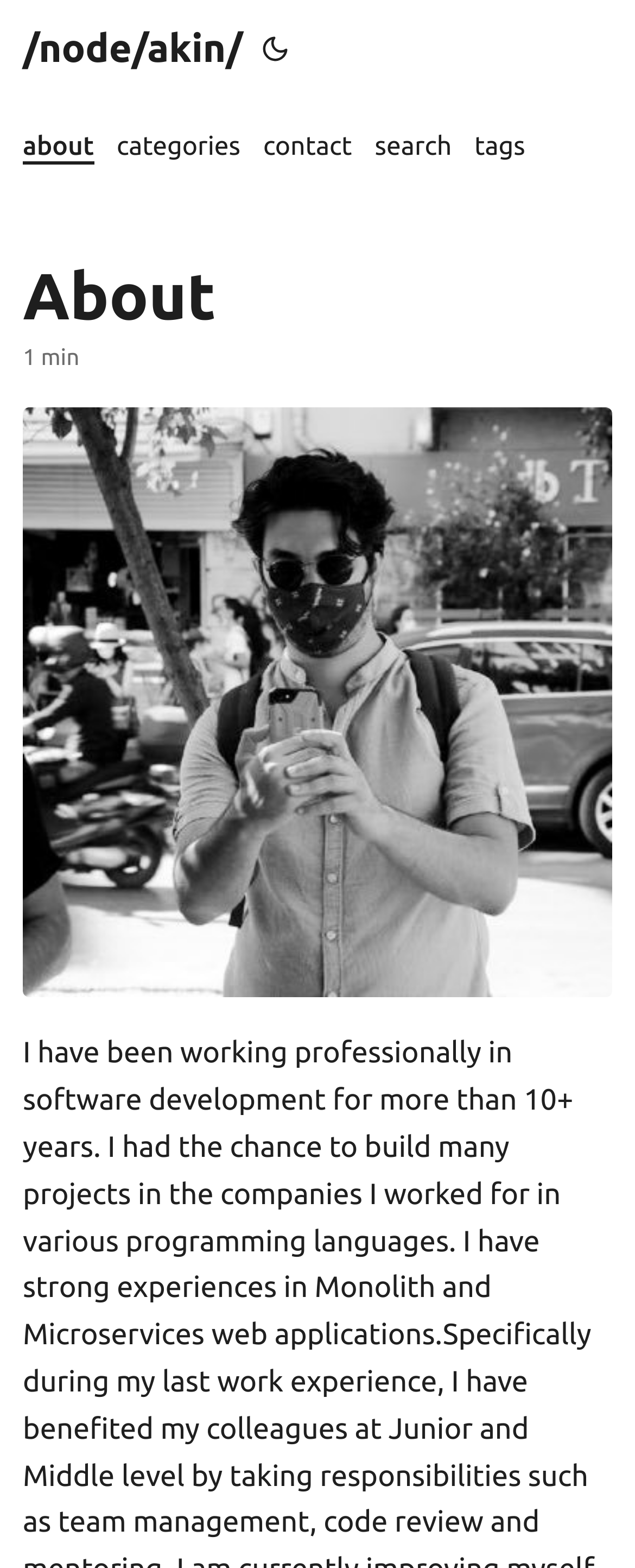What is the purpose of the button with the '(Alt + T)' text?
Give a thorough and detailed response to the question.

The button with the '(Alt + T)' text has a key shortcut of Alt+t, but its purpose is not explicitly stated on the webpage. It may be related to a specific function or action, but without more context, it is unclear what it does.